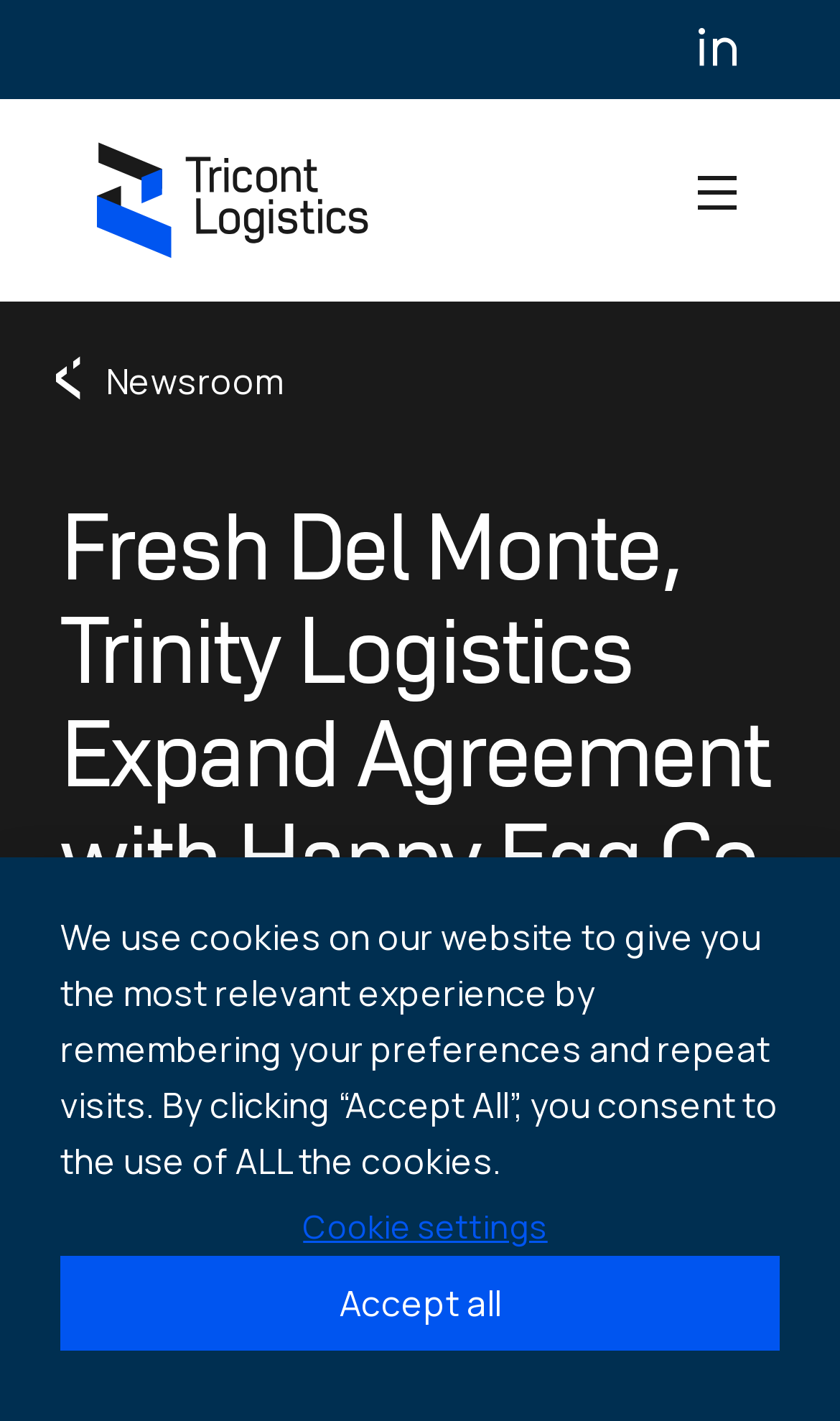Please determine the heading text of this webpage.

Fresh Del Monte, Trinity Logistics Expand Agreement with Happy Egg Co.